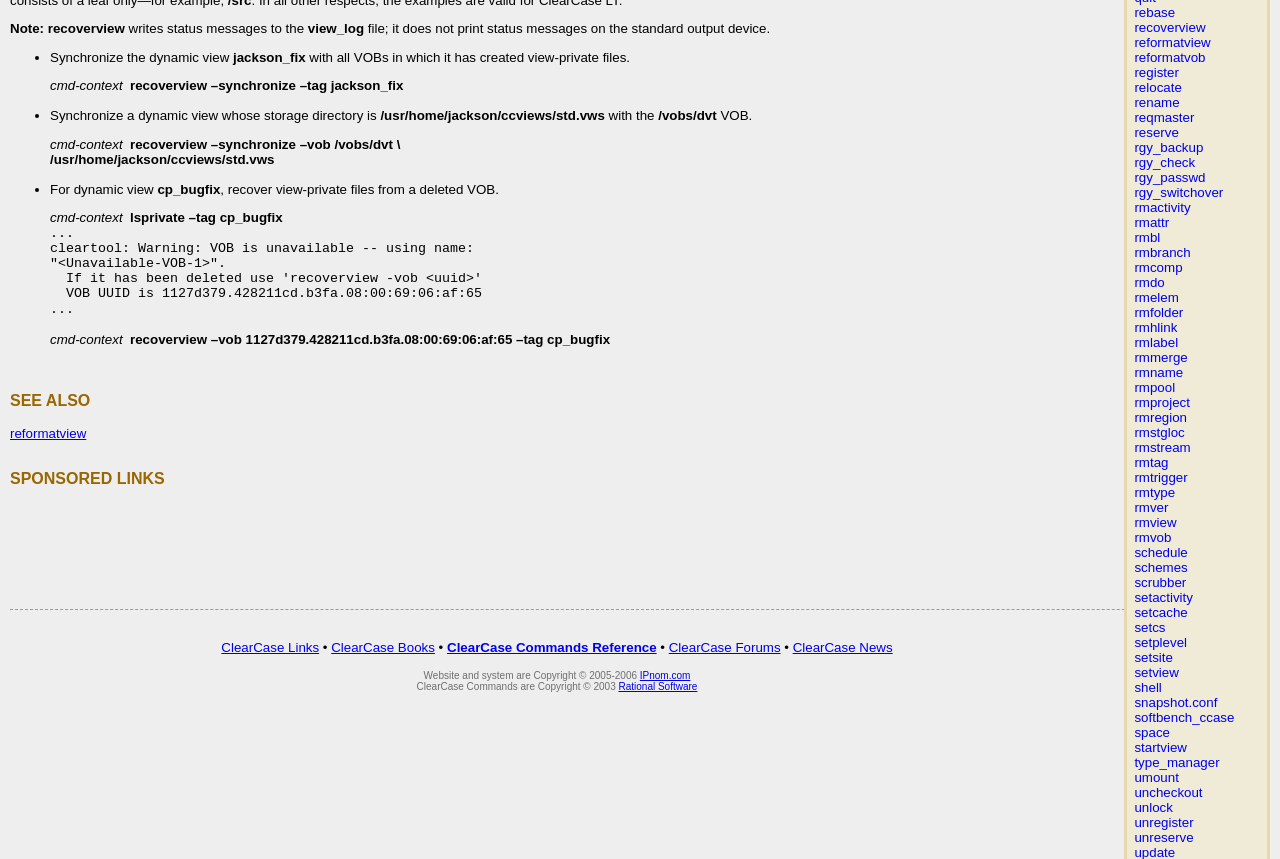Could you locate the bounding box coordinates for the section that should be clicked to accomplish this task: "click relocate".

[0.886, 0.093, 0.923, 0.11]